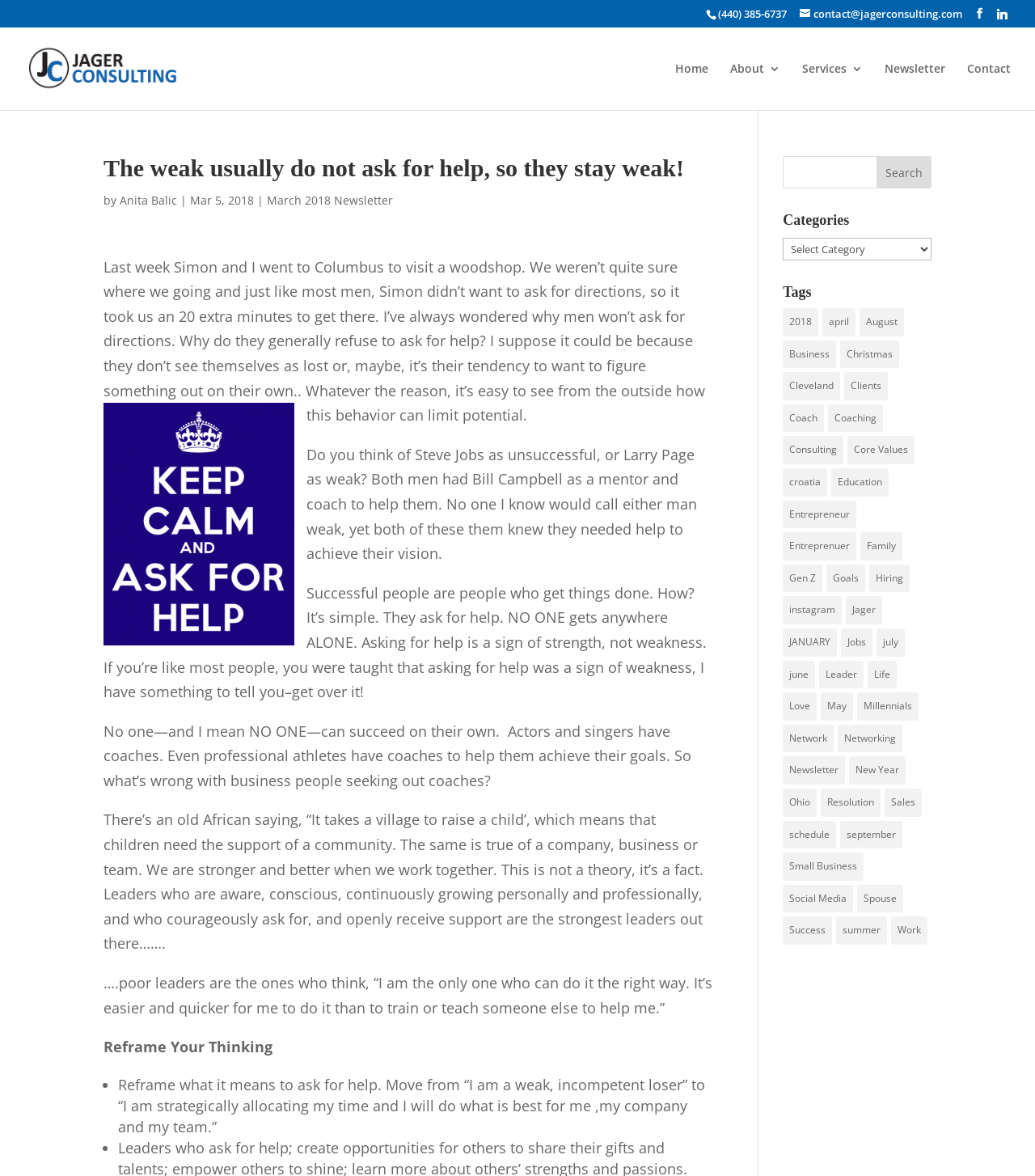Provide a short answer to the following question with just one word or phrase: What is the phone number on the top right?

(440) 385-6737